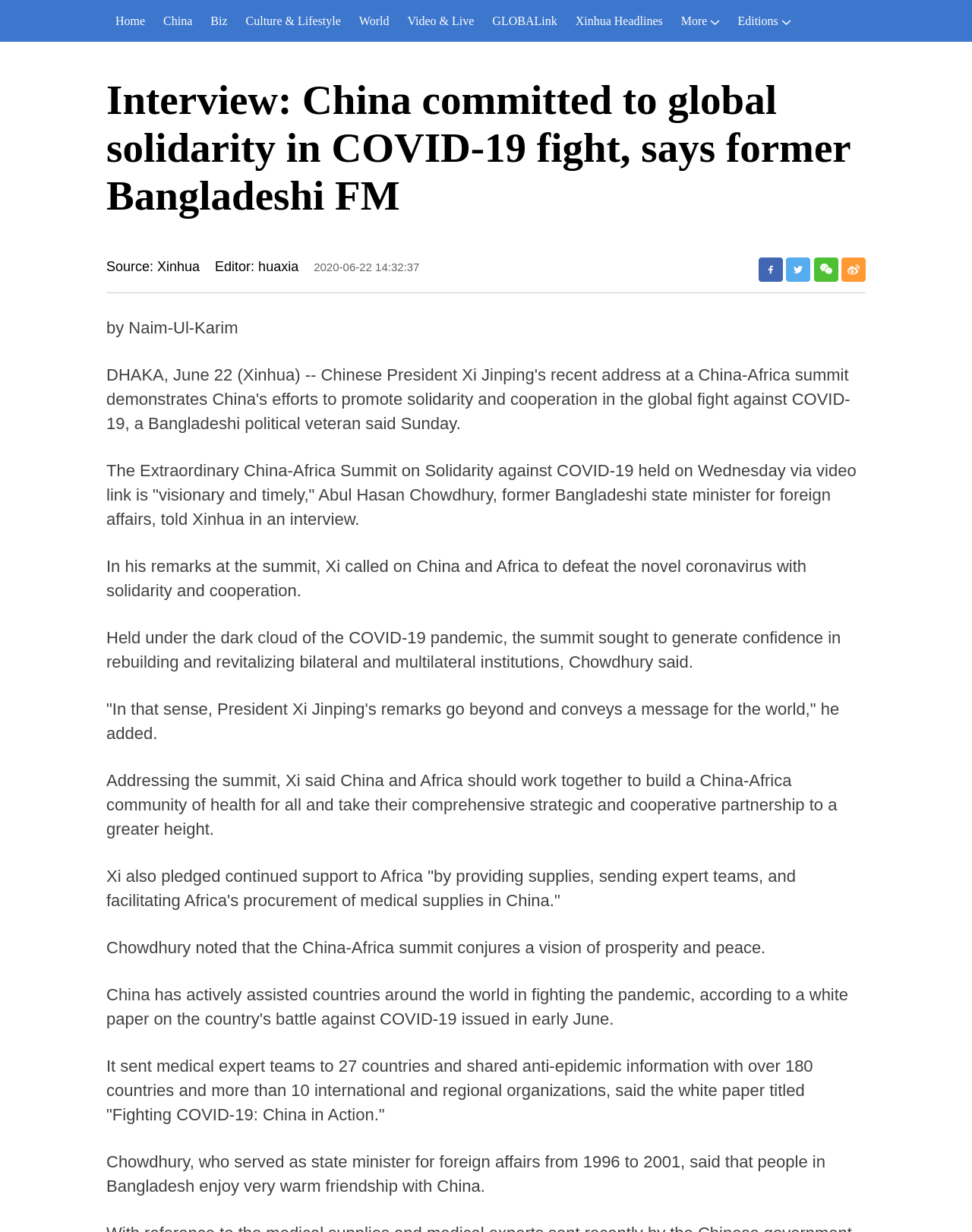Please provide the bounding box coordinates for the element that needs to be clicked to perform the following instruction: "Watch Video & Live". The coordinates should be given as four float numbers between 0 and 1, i.e., [left, top, right, bottom].

[0.41, 0.0, 0.497, 0.034]